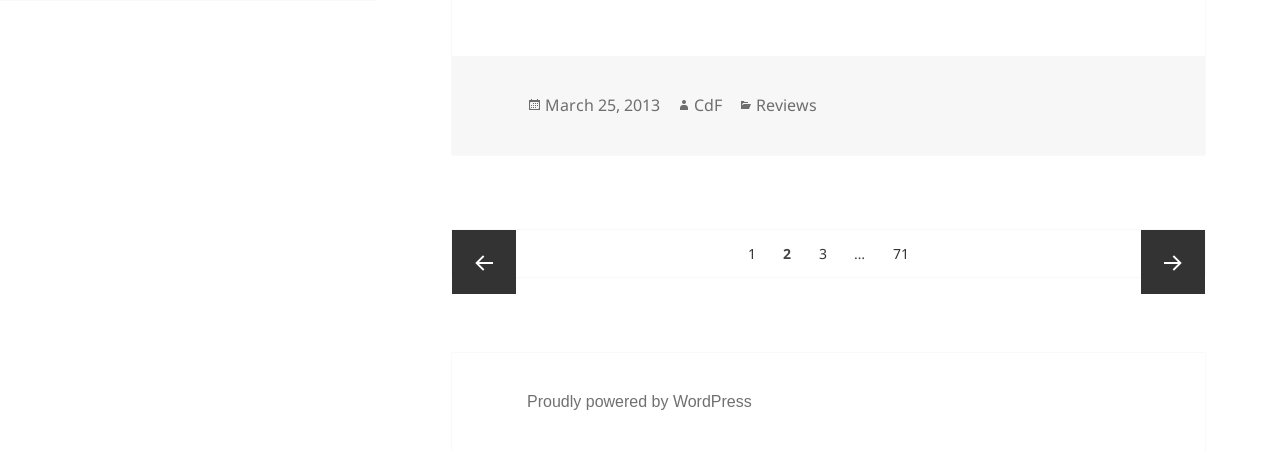With reference to the screenshot, provide a detailed response to the question below:
What is the date of the post?

I found the date of the post by looking at the footer section, where it says 'Posted on' followed by the date 'March 25, 2013'.